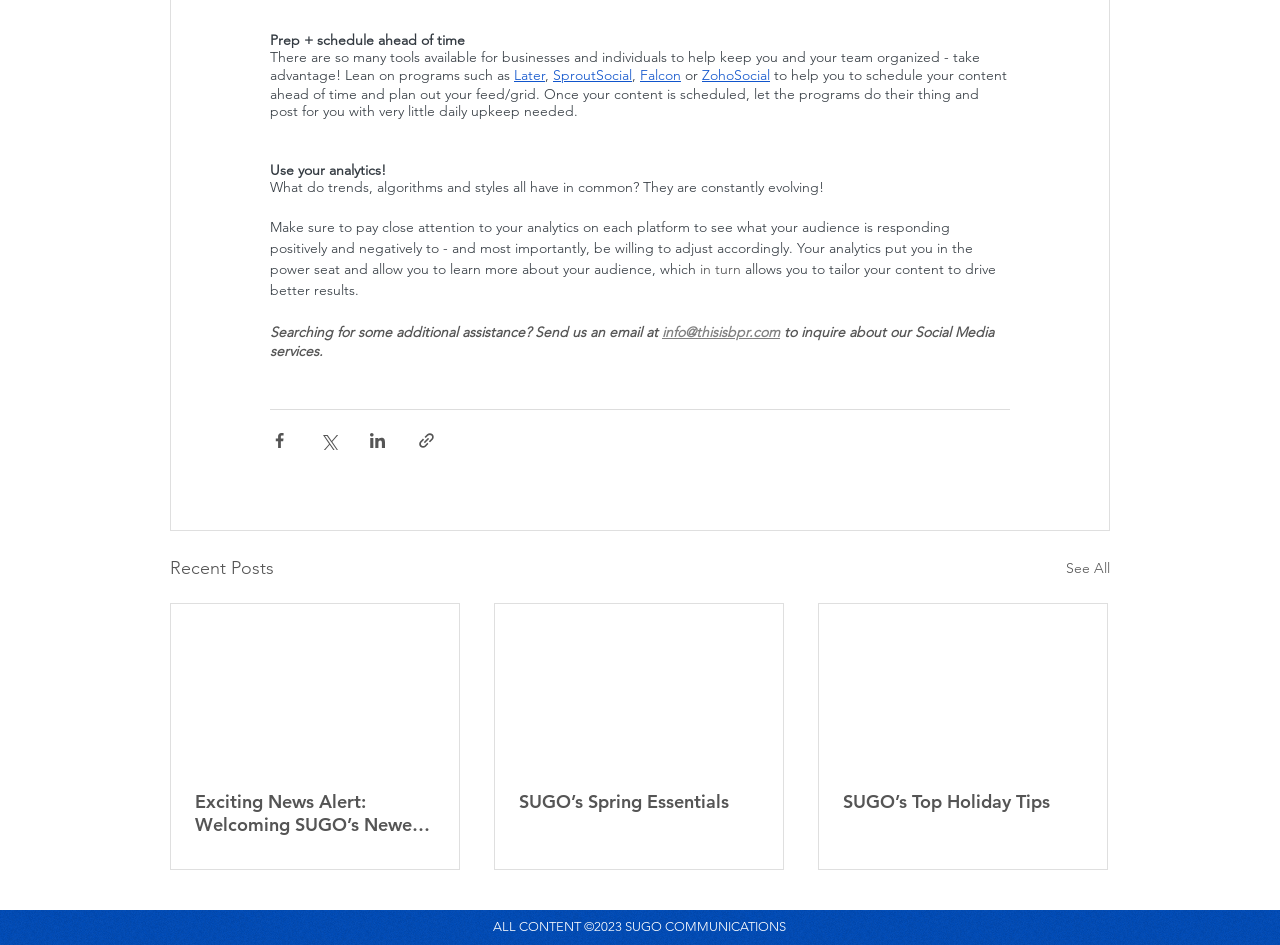Determine the bounding box for the UI element that matches this description: "ZohoSocial".

[0.548, 0.07, 0.602, 0.089]